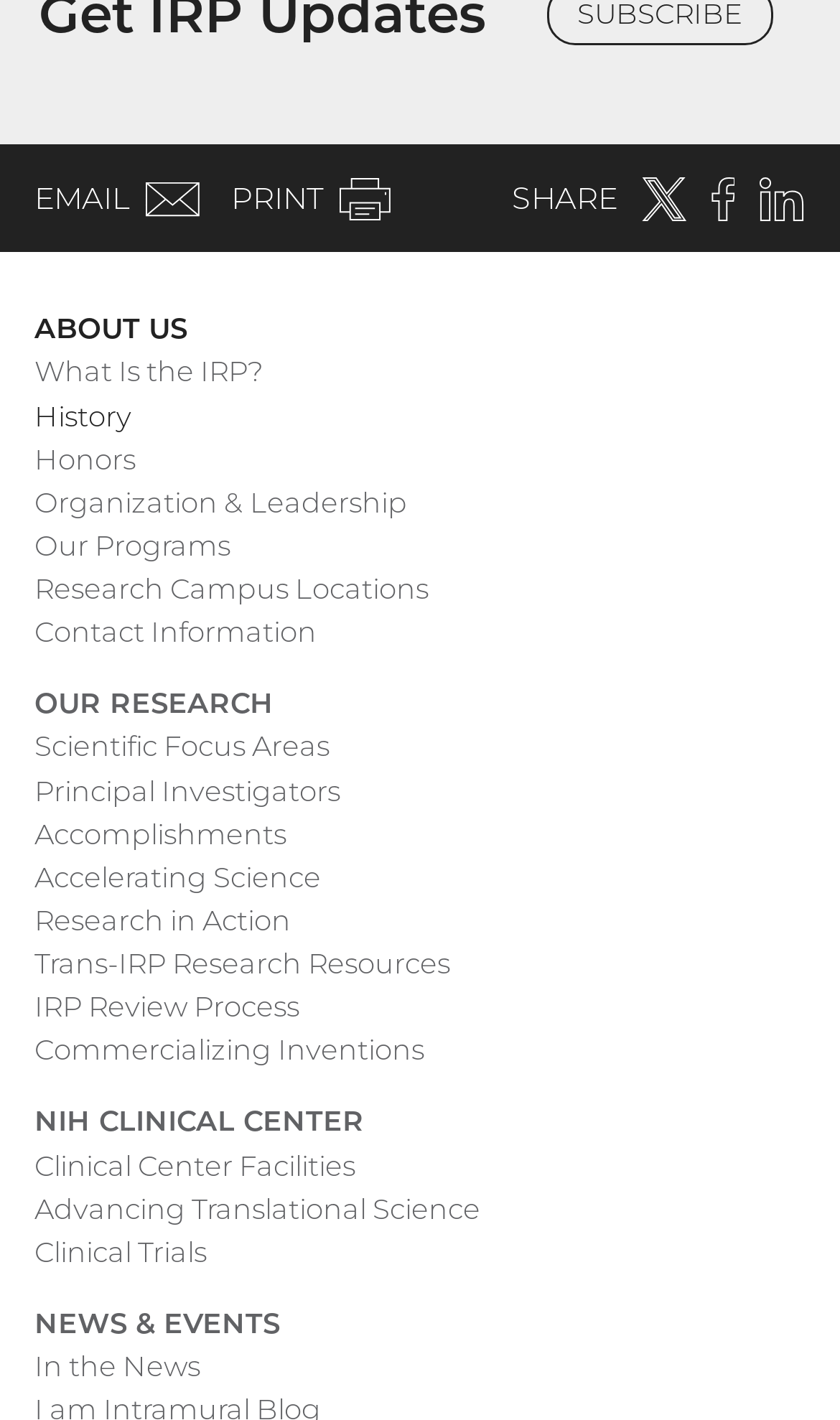Please identify the coordinates of the bounding box for the clickable region that will accomplish this instruction: "Learn about the organization's history".

[0.041, 0.278, 0.156, 0.307]